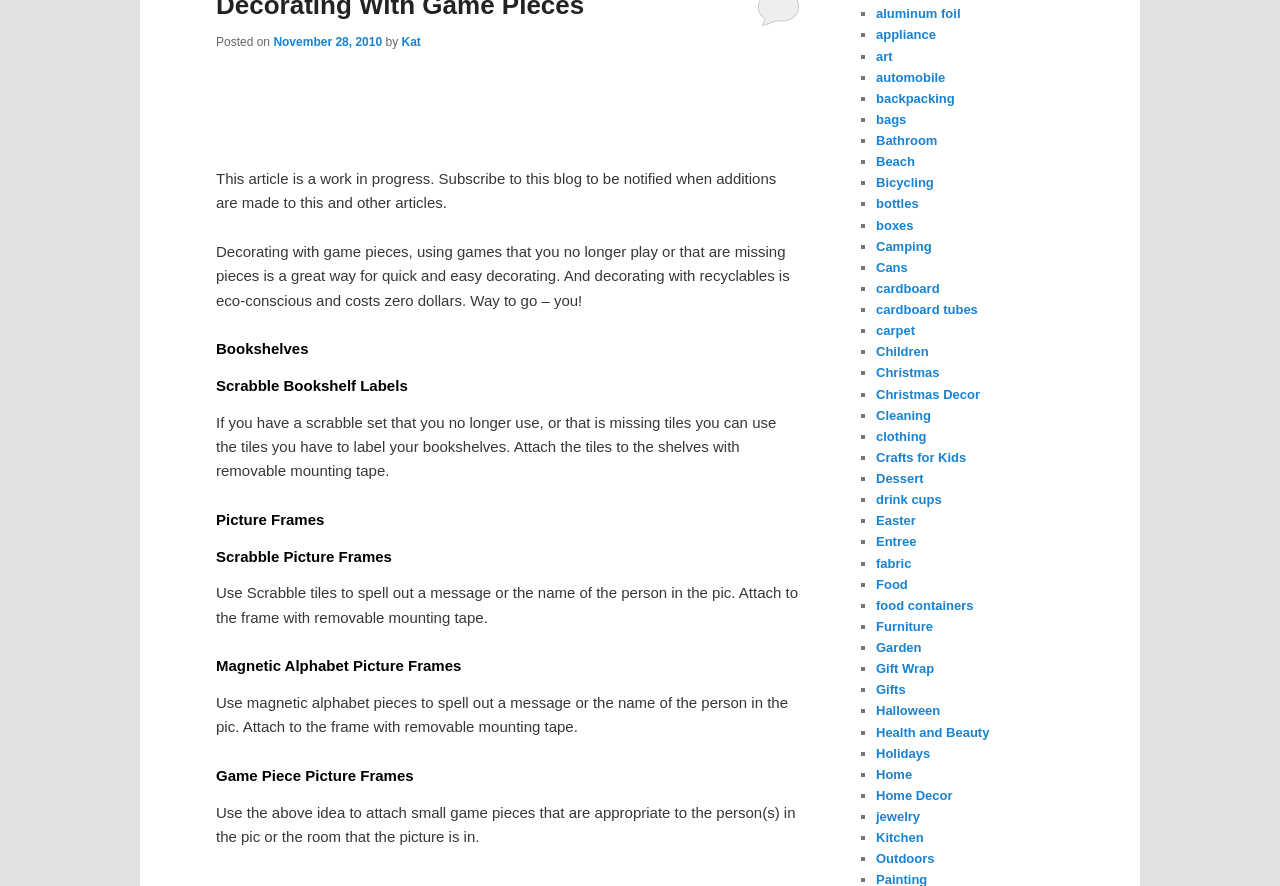Given the following UI element description: "Dessert", find the bounding box coordinates in the webpage screenshot.

[0.684, 0.532, 0.722, 0.549]